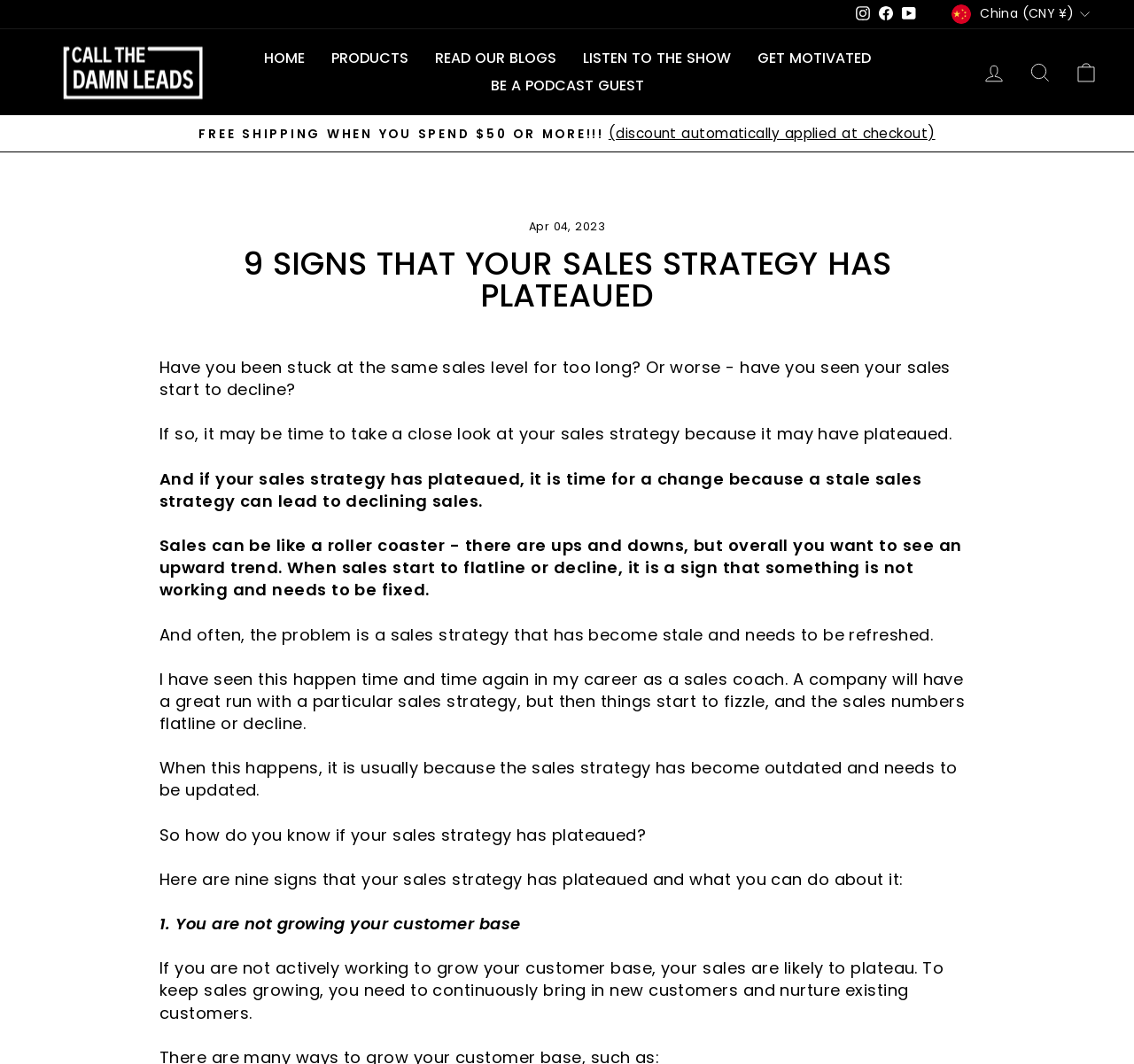What is the offer for spending $50 or more?
Please utilize the information in the image to give a detailed response to the question.

I determined the answer by looking at the banner at the top of the webpage, which says 'FREE SHIPPING WHEN YOU SPEND $50 OR MORE!!!(discount automatically applied at checkout)'.